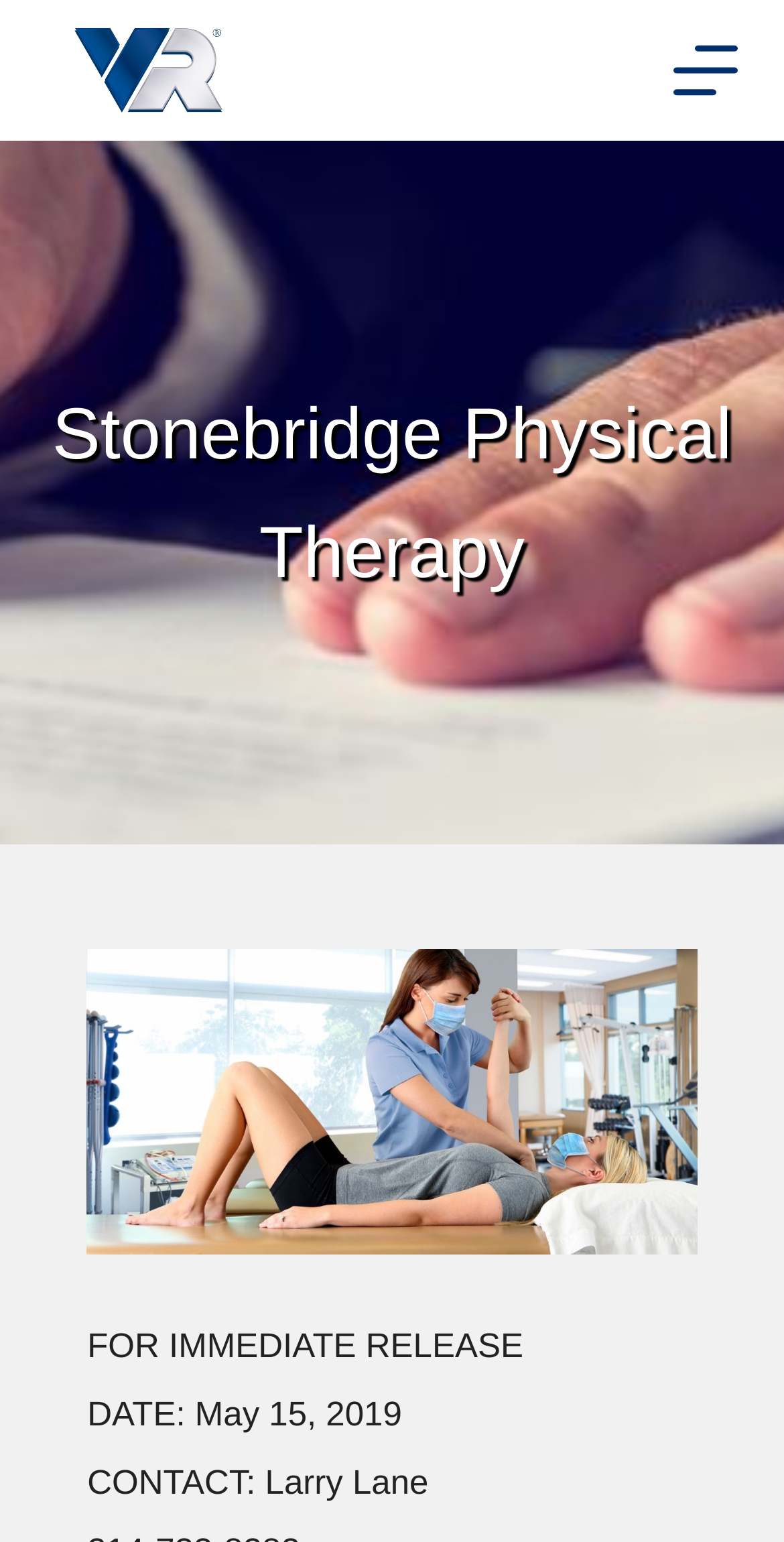What is the text on the link at the top left corner?
Answer the question with just one word or phrase using the image.

VR Business Brokers North Dallas, TX